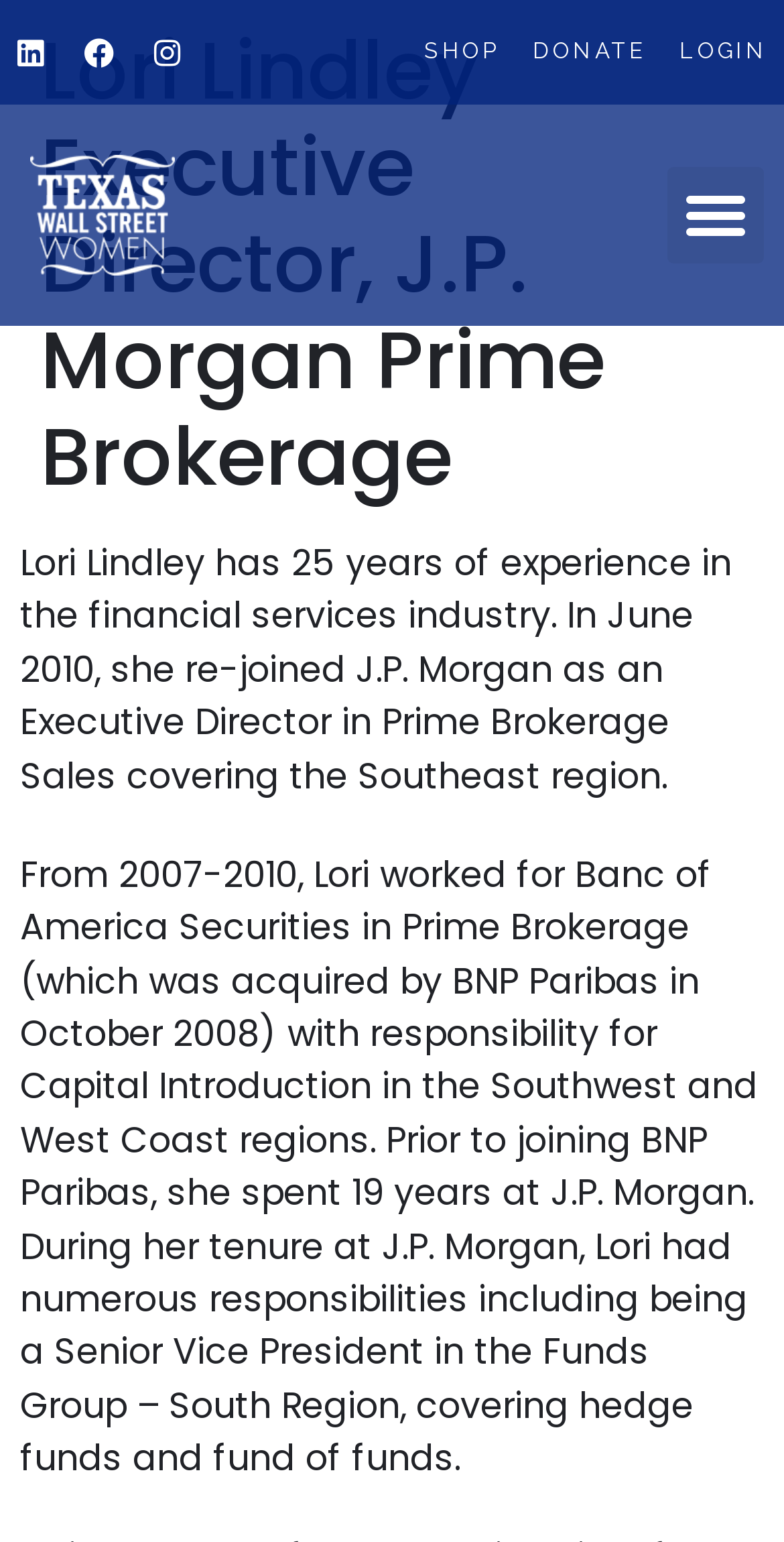How many navigation links are there at the top right?
Please provide a comprehensive answer based on the visual information in the image.

I counted the number of navigation links at the top right of the webpage, which are SHOP, DONATE, and LOGIN.